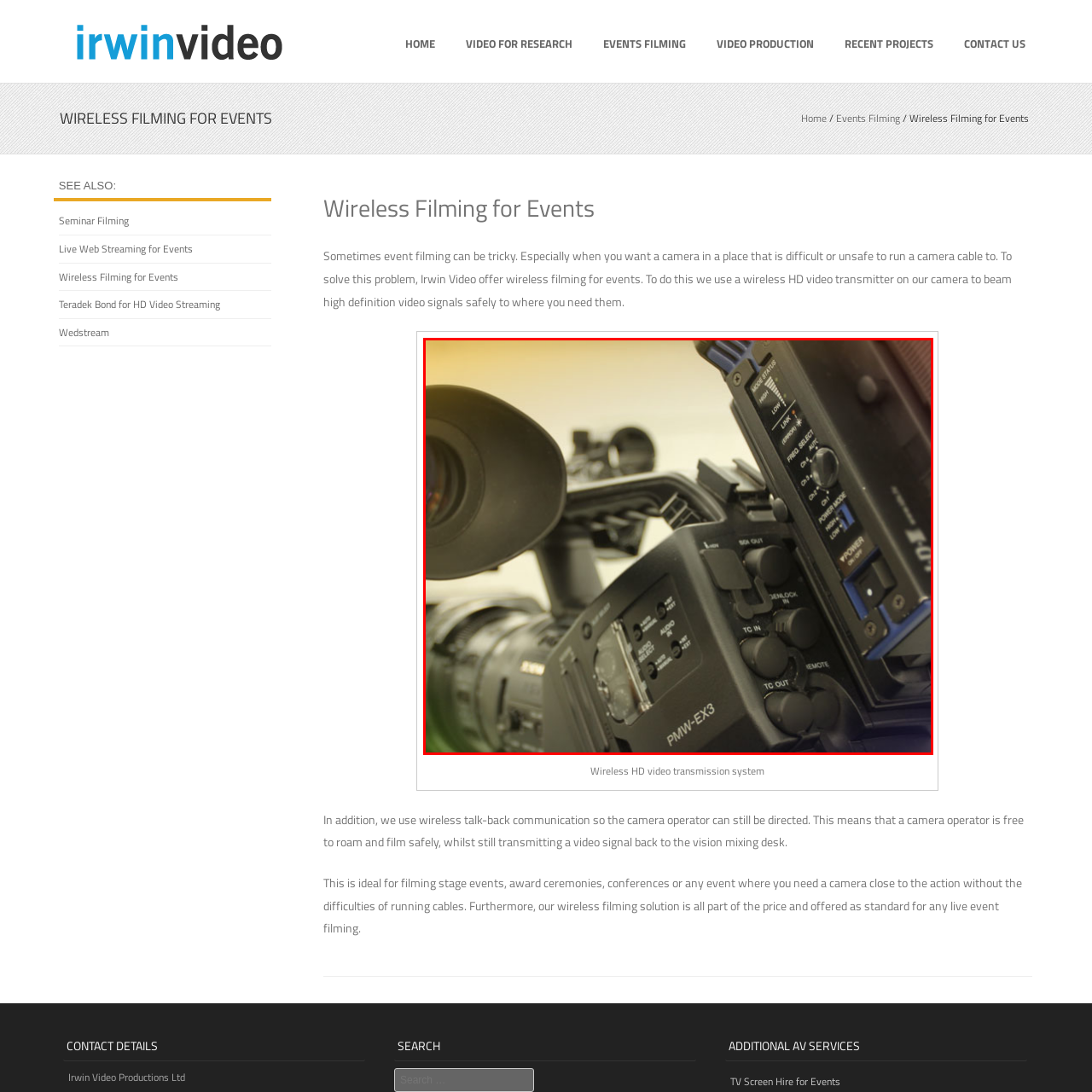Check the image inside the red boundary and briefly answer: What is the purpose of the large hood on the lens?

For high-quality filming